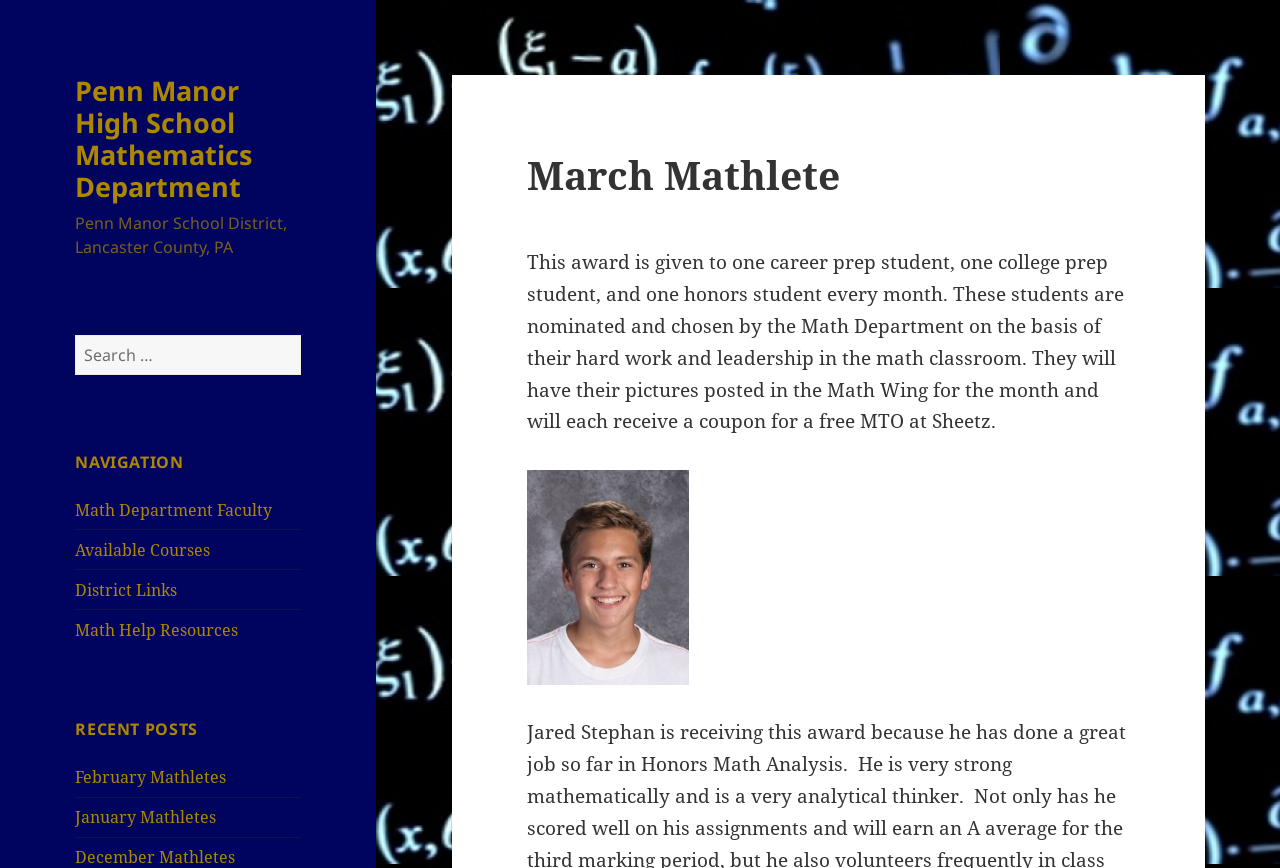Analyze the image and provide a detailed answer to the question: What is the purpose of the Math Department award?

I found the answer by reading the static text element that describes the March Mathlete award, which states that the award is given to students who demonstrate hard work and leadership in the math classroom.